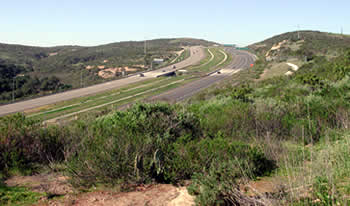Provide your answer in a single word or phrase: 
What is the purpose of this scene?

Highlighting habitat conservation